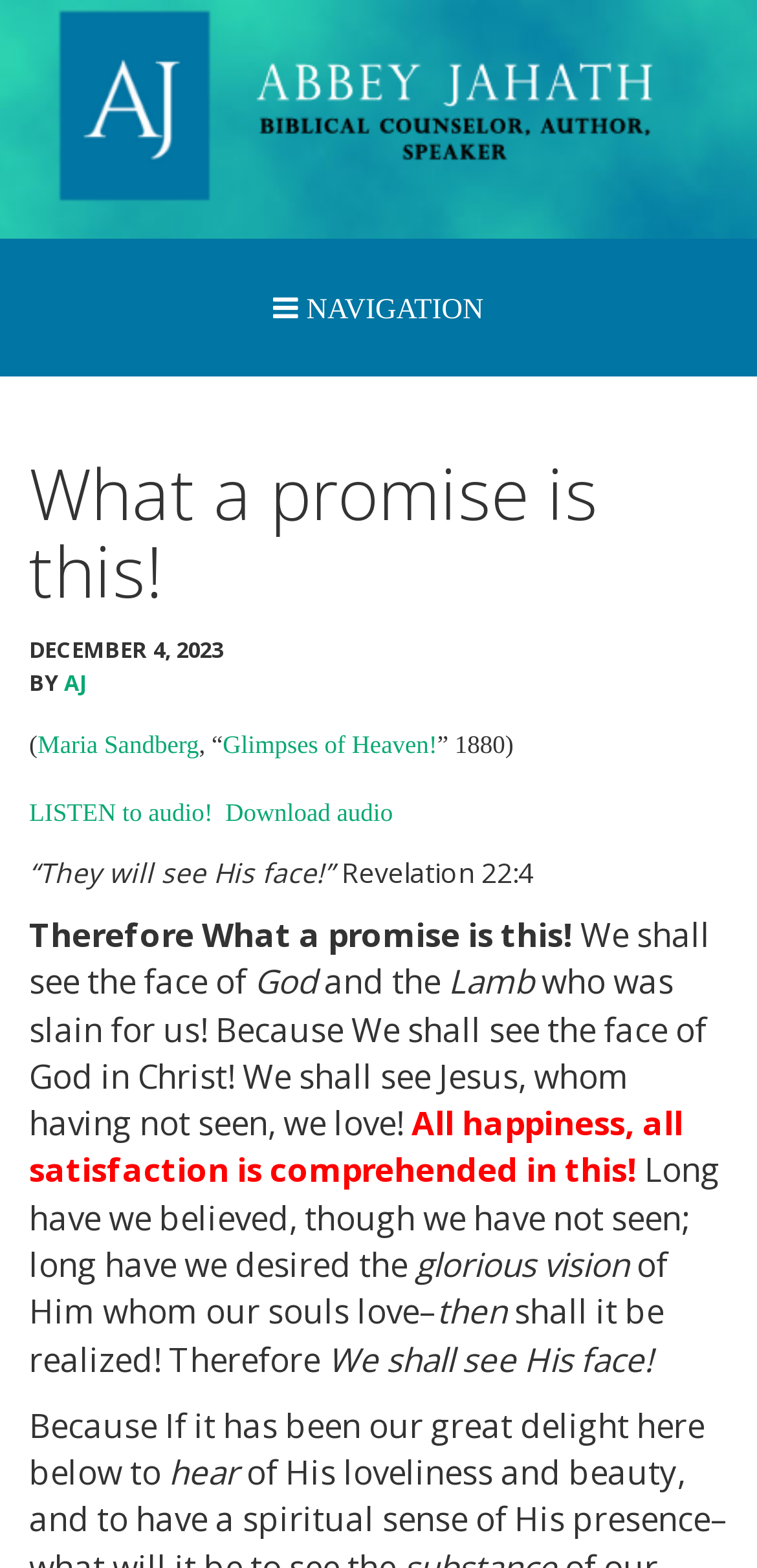Identify the bounding box for the UI element described as: "Contact Me". The coordinates should be four float numbers between 0 and 1, i.e., [left, top, right, bottom].

[0.076, 0.495, 0.924, 0.562]